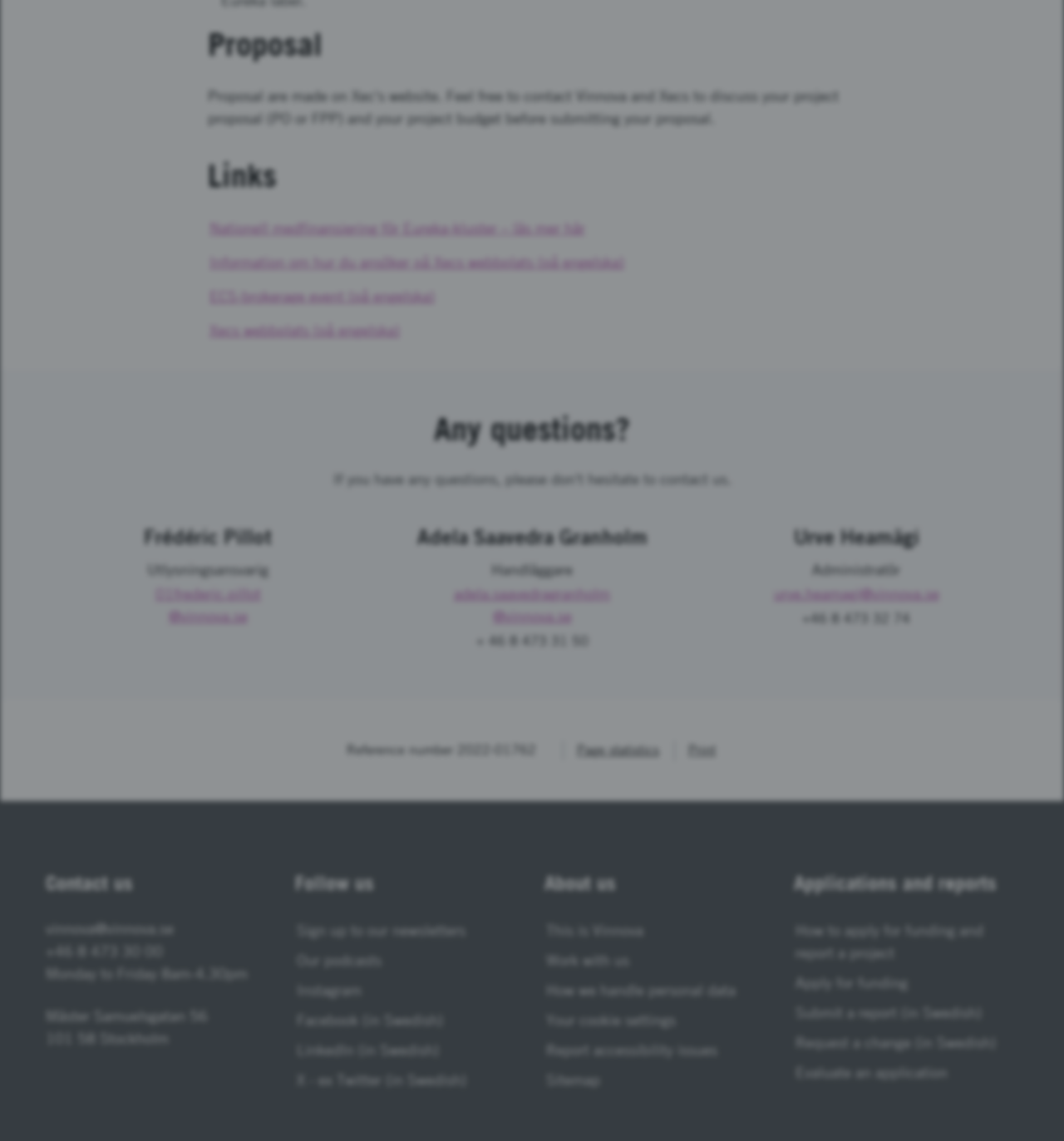Find the bounding box coordinates for the area that should be clicked to accomplish the instruction: "Follow Vinnova on Instagram".

[0.277, 0.856, 0.341, 0.879]